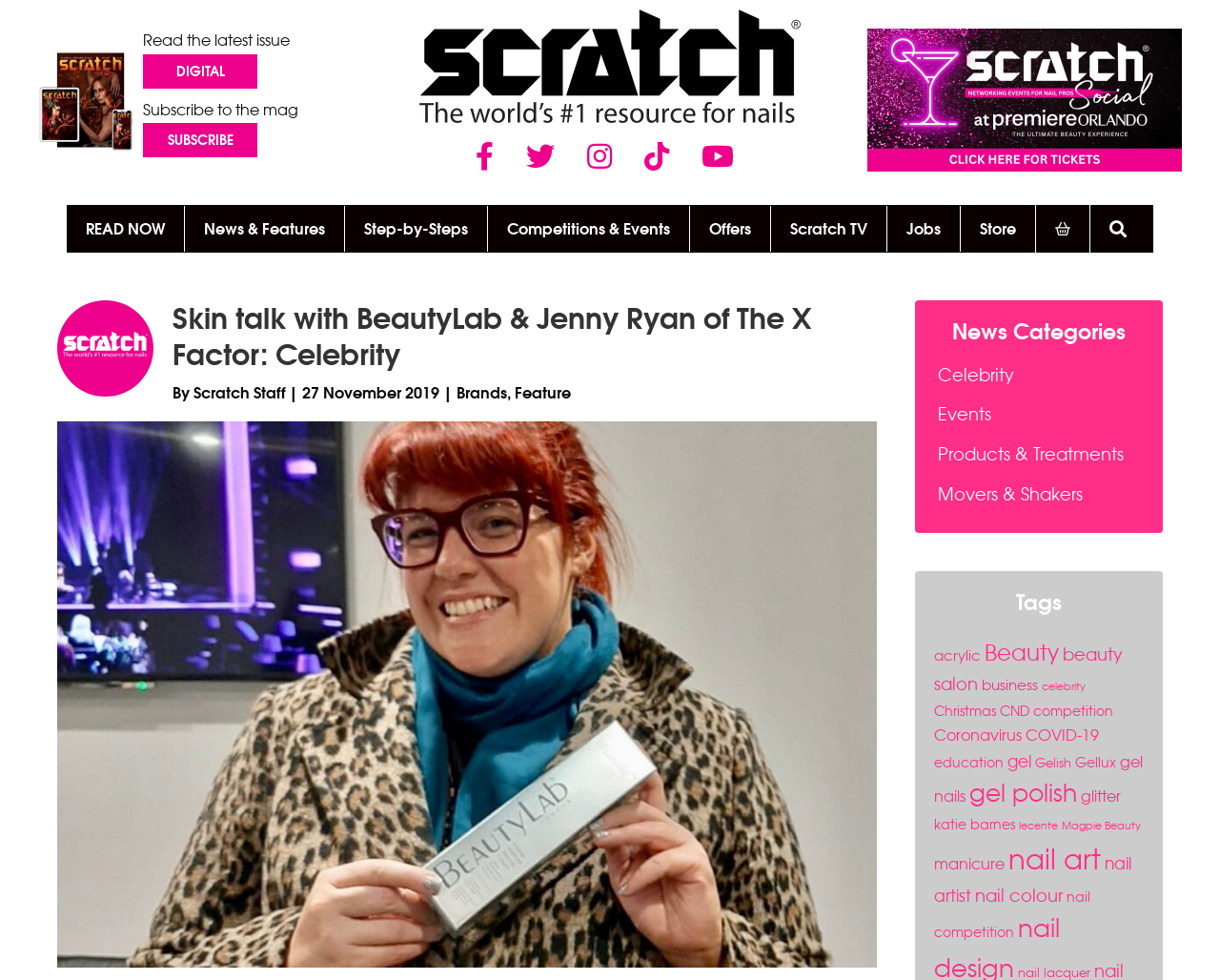Can you find the bounding box coordinates for the element to click on to achieve the instruction: "Visit the Scratch homepage"?

[0.344, 0.056, 0.656, 0.076]